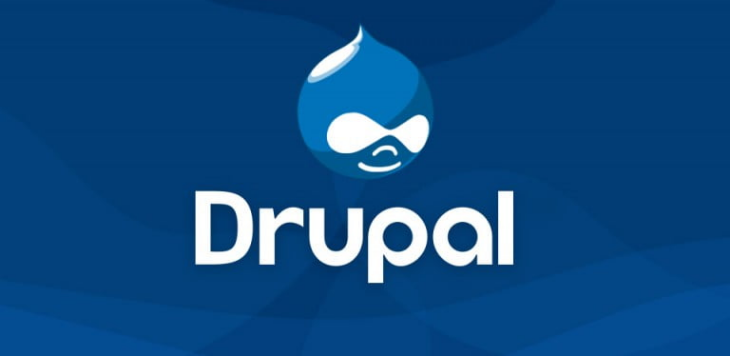Use the information in the screenshot to answer the question comprehensively: What is the shape of the Drupal logo?

The Drupal logo consists of a stylized water droplet character that has white accents, resembling a friendly face, which symbolizes the brand's identity and creativity.